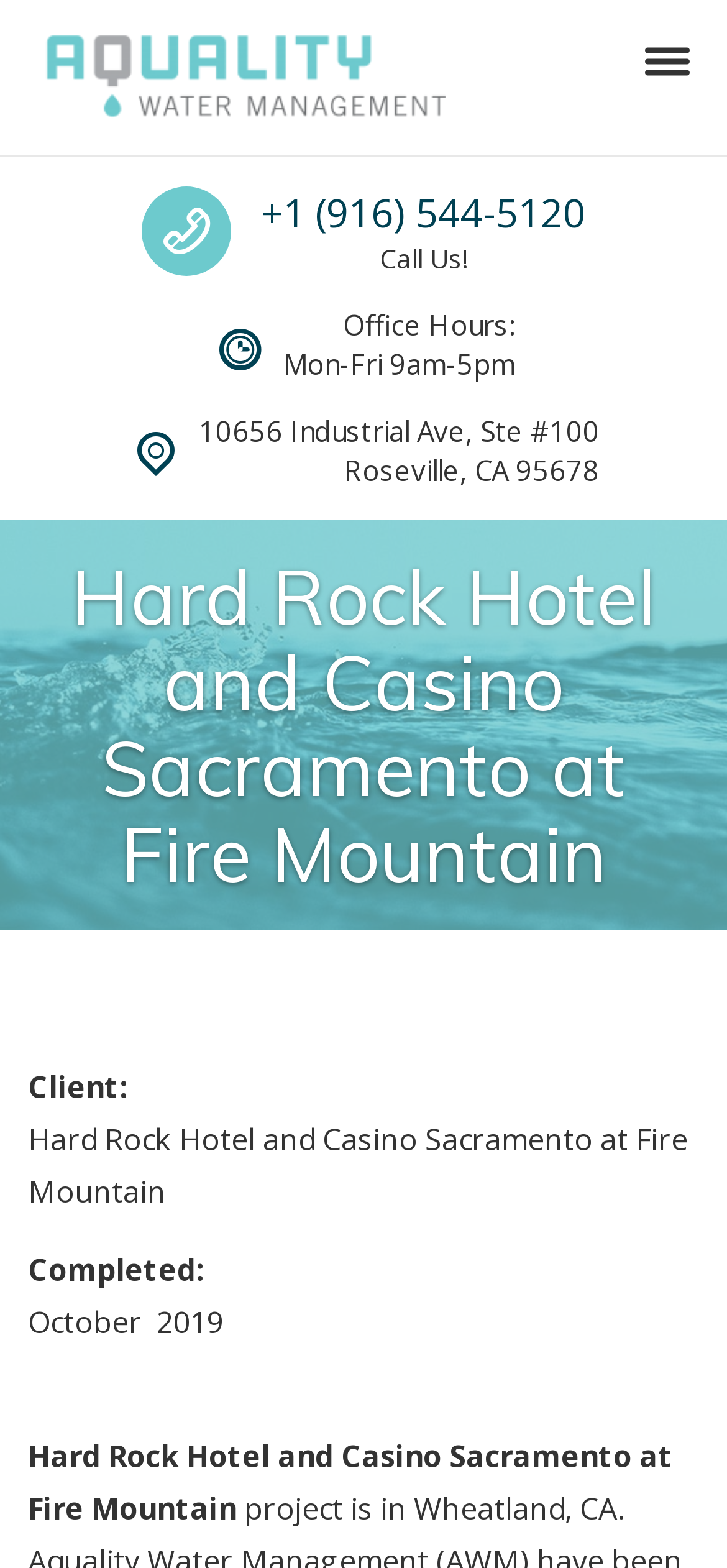Can you find and provide the main heading text of this webpage?

Hard Rock Hotel and Casino Sacramento at Fire Mountain